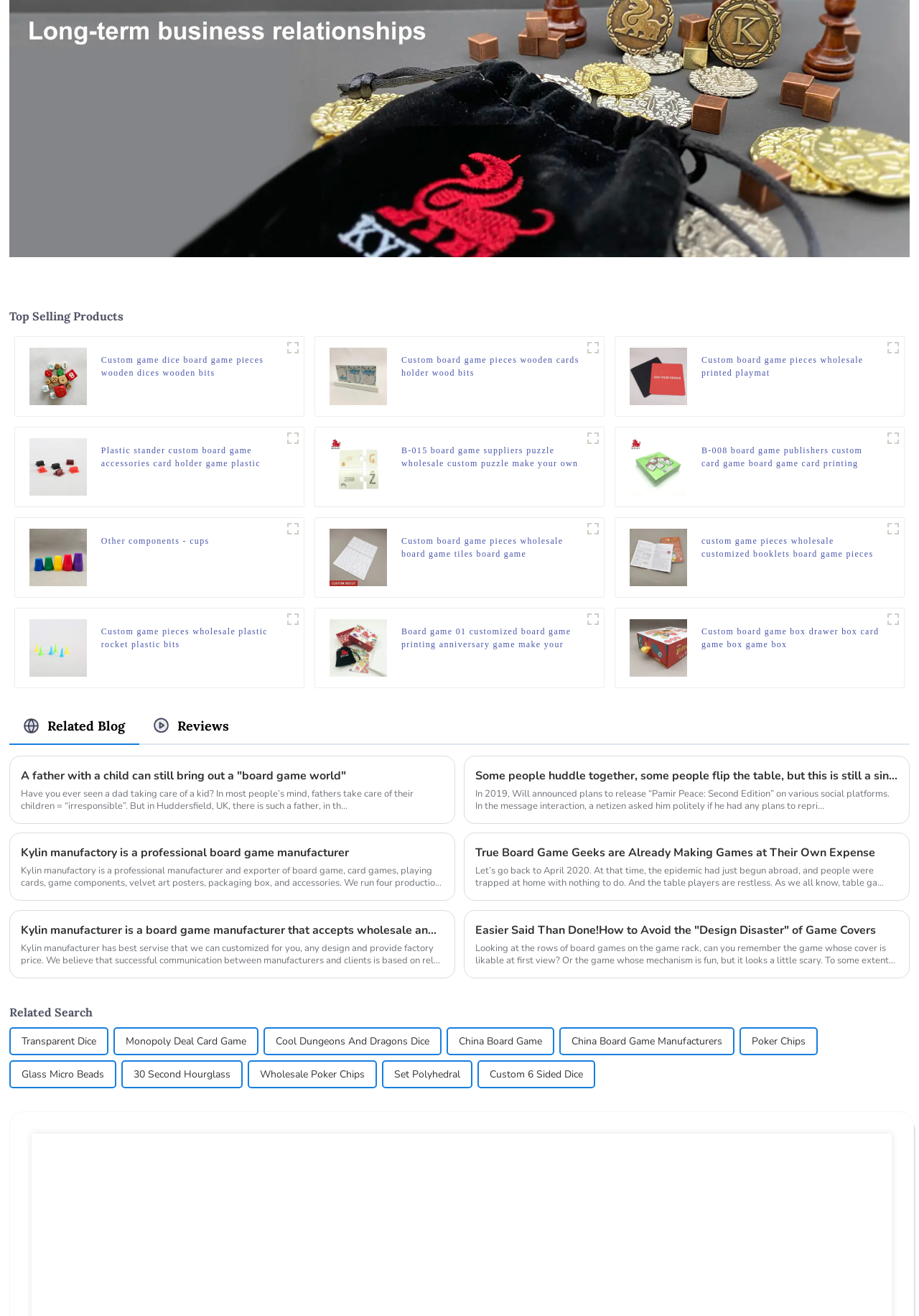Identify the bounding box of the UI element described as follows: "Cool Dungeons And Dragons Dice". Provide the coordinates as four float numbers in the range of 0 to 1 [left, top, right, bottom].

[0.3, 0.782, 0.467, 0.801]